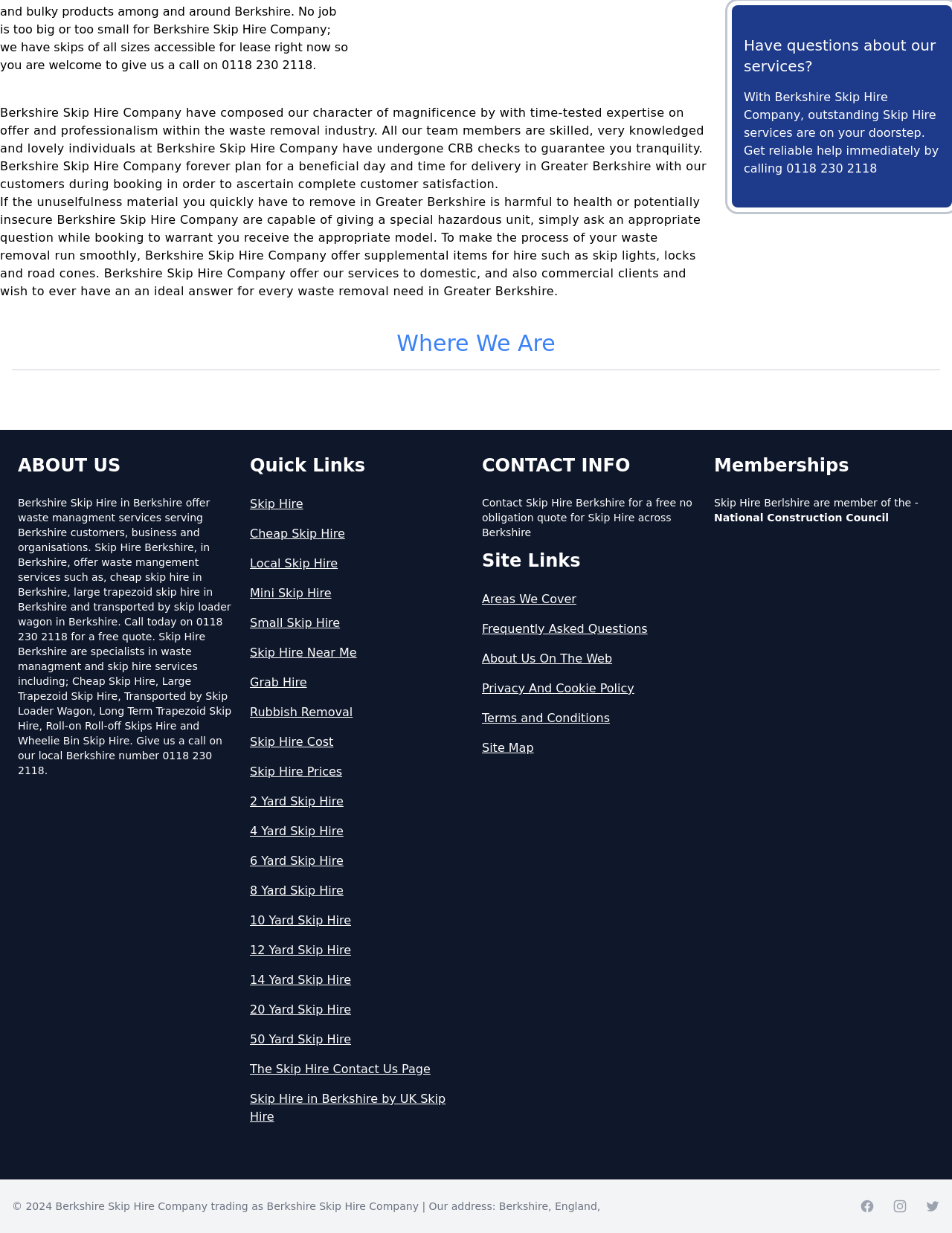What is the company's membership?
Refer to the image and provide a one-word or short phrase answer.

National Construction Council